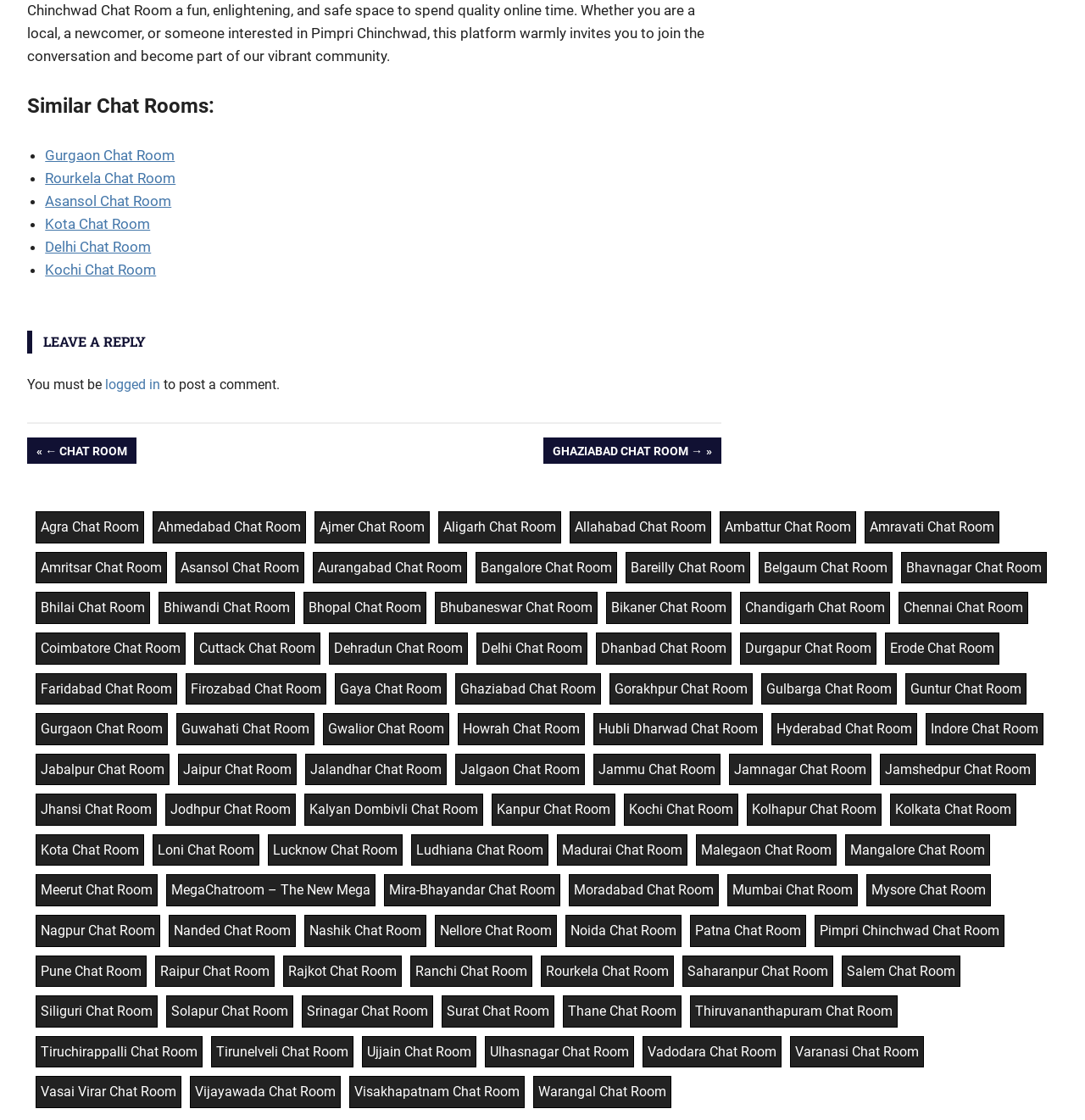Answer the question in a single word or phrase:
What are the chat rooms listed under 'Similar Chat Rooms'?

Gurgaon, Rourkela, Asansol, Kota, Delhi, Kochi